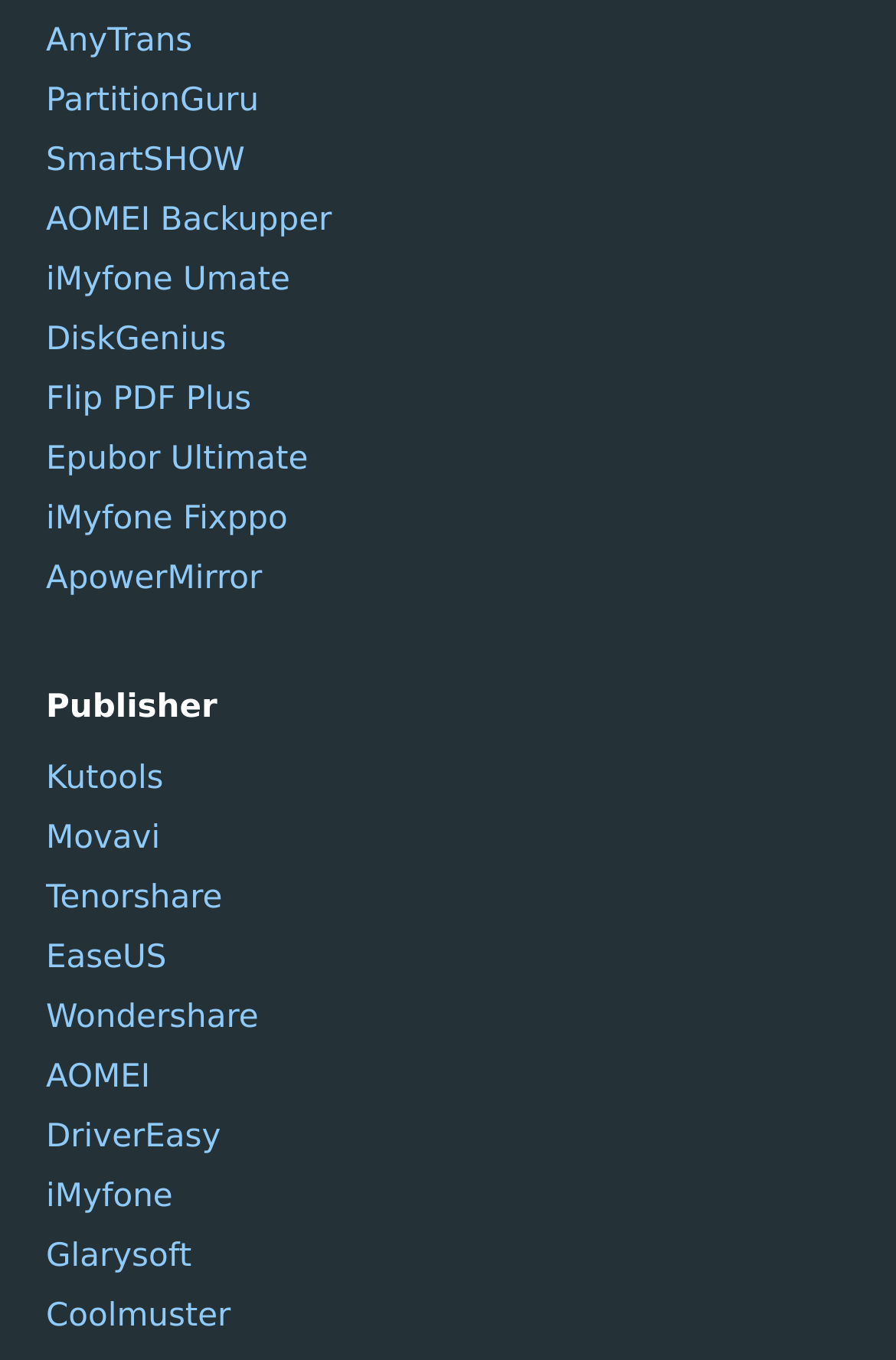Locate the bounding box coordinates of the clickable area to execute the instruction: "explore iMyfone Umate features". Provide the coordinates as four float numbers between 0 and 1, represented as [left, top, right, bottom].

[0.051, 0.19, 0.949, 0.225]